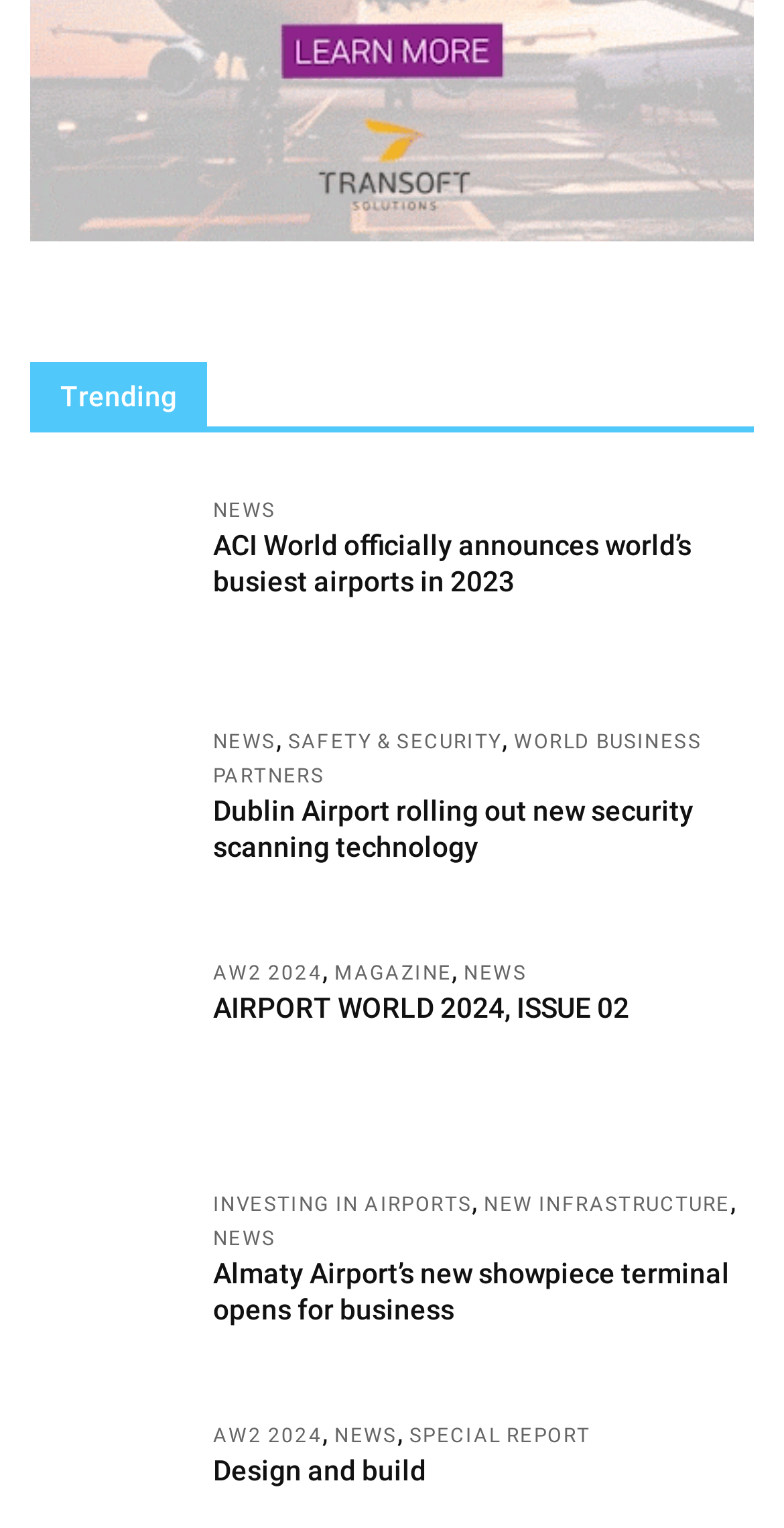Identify the bounding box coordinates of the section to be clicked to complete the task described by the following instruction: "Click on NEWS". The coordinates should be four float numbers between 0 and 1, formatted as [left, top, right, bottom].

[0.272, 0.326, 0.352, 0.341]